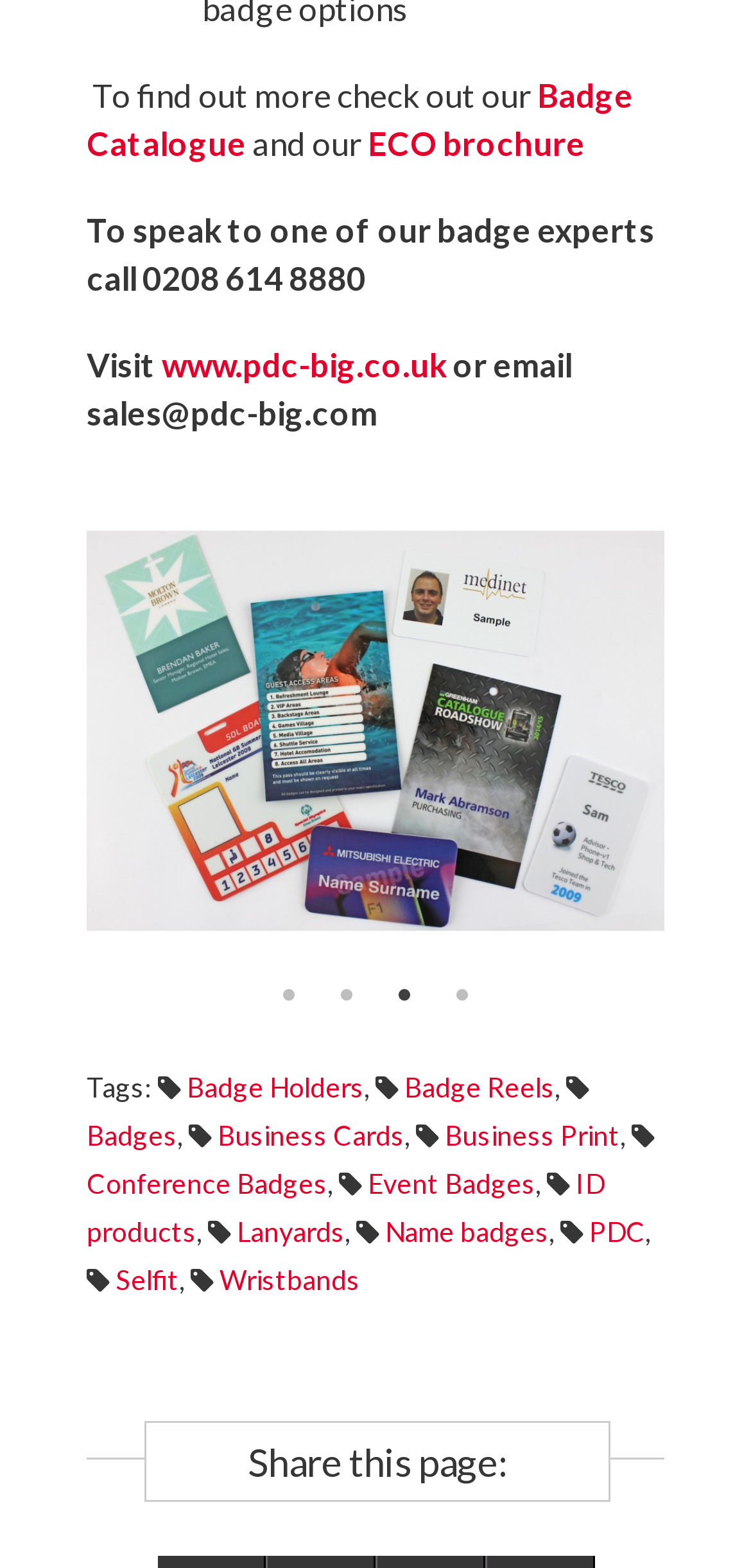Identify the bounding box coordinates of the clickable region to carry out the given instruction: "Click on the 'ECO brochure' link".

[0.49, 0.078, 0.779, 0.104]